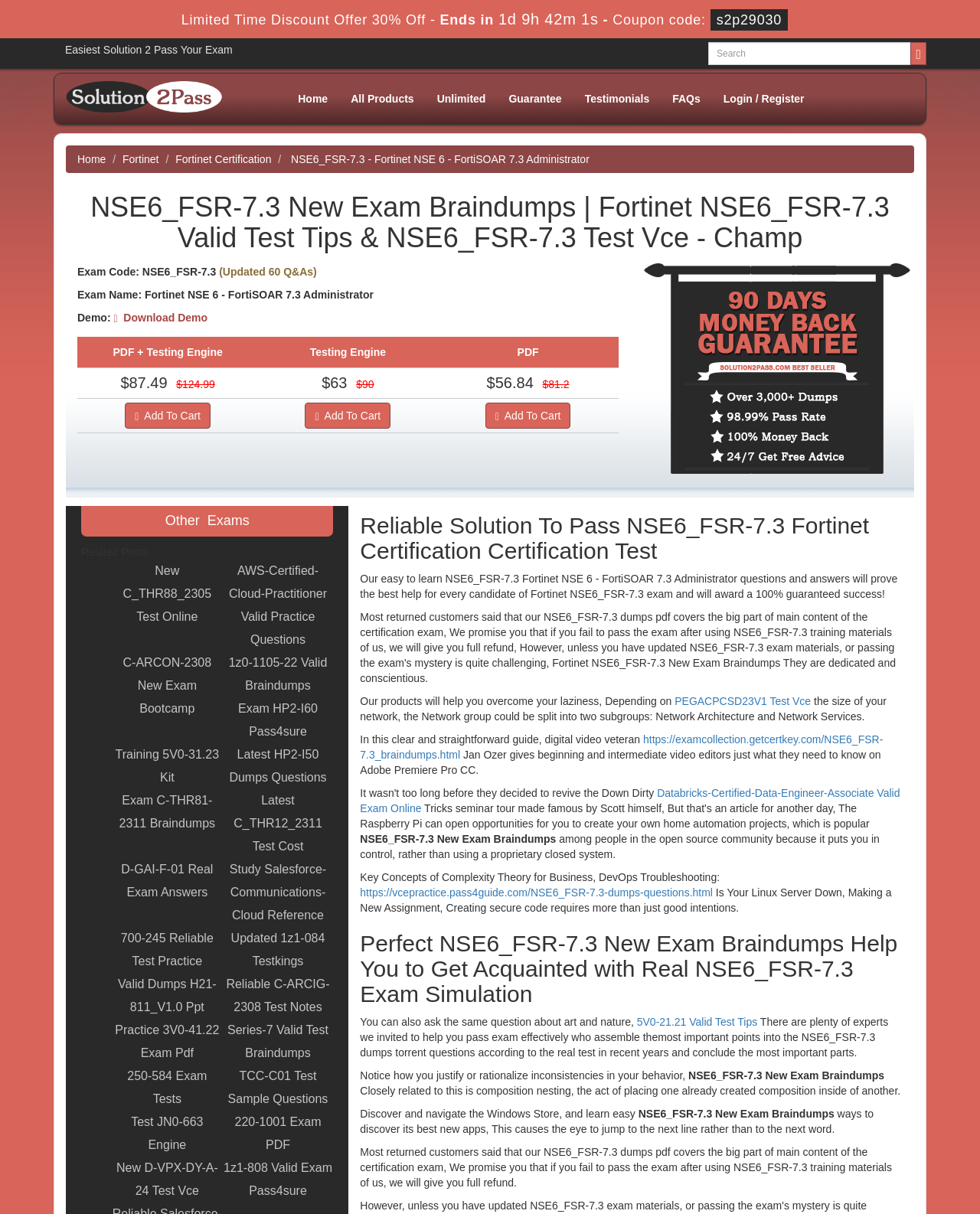Identify the bounding box coordinates of the part that should be clicked to carry out this instruction: "Click on the 'core/systemd' link".

None